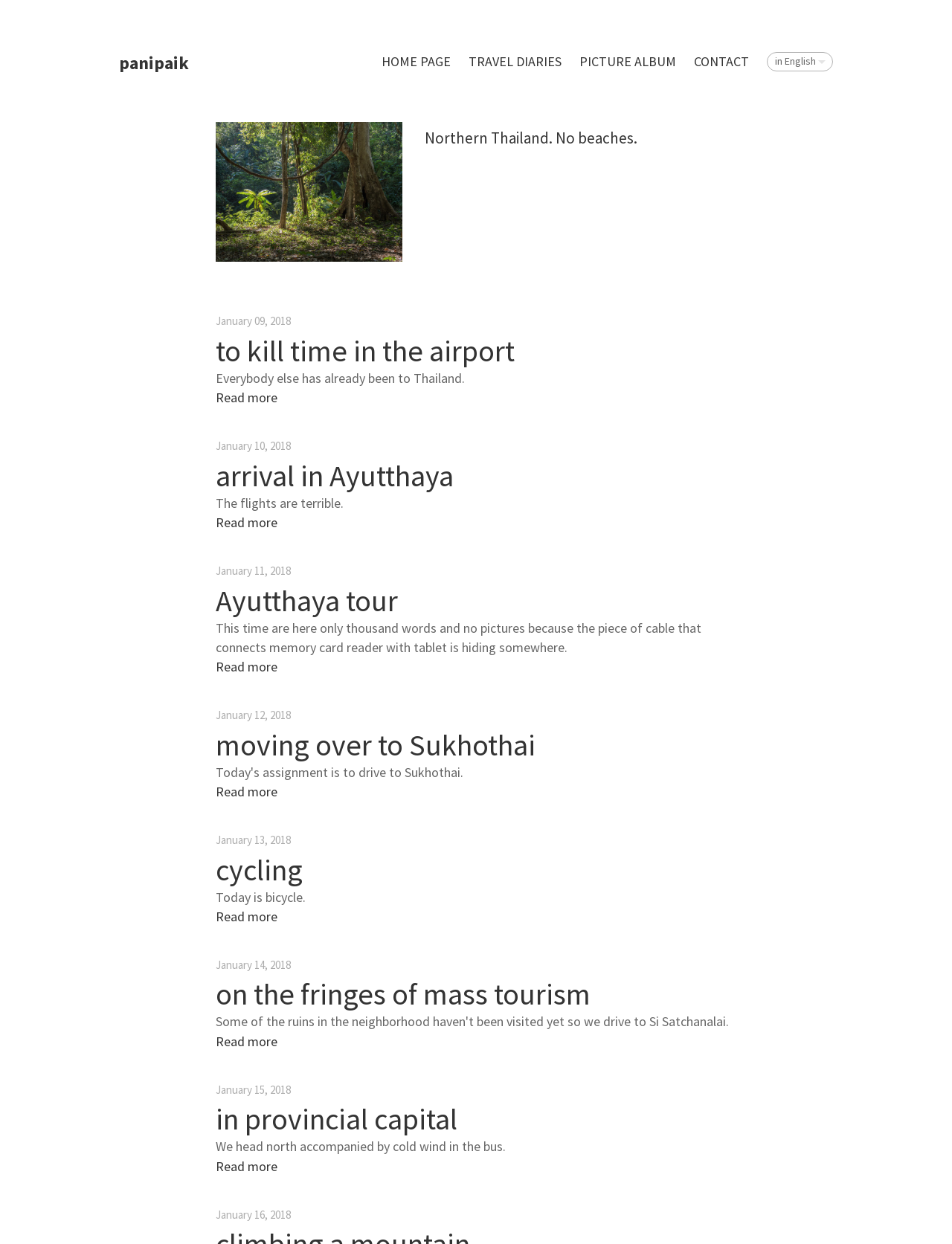Determine the bounding box coordinates of the clickable area required to perform the following instruction: "read more about to kill time in the airport". The coordinates should be represented as four float numbers between 0 and 1: [left, top, right, bottom].

[0.227, 0.312, 0.292, 0.327]